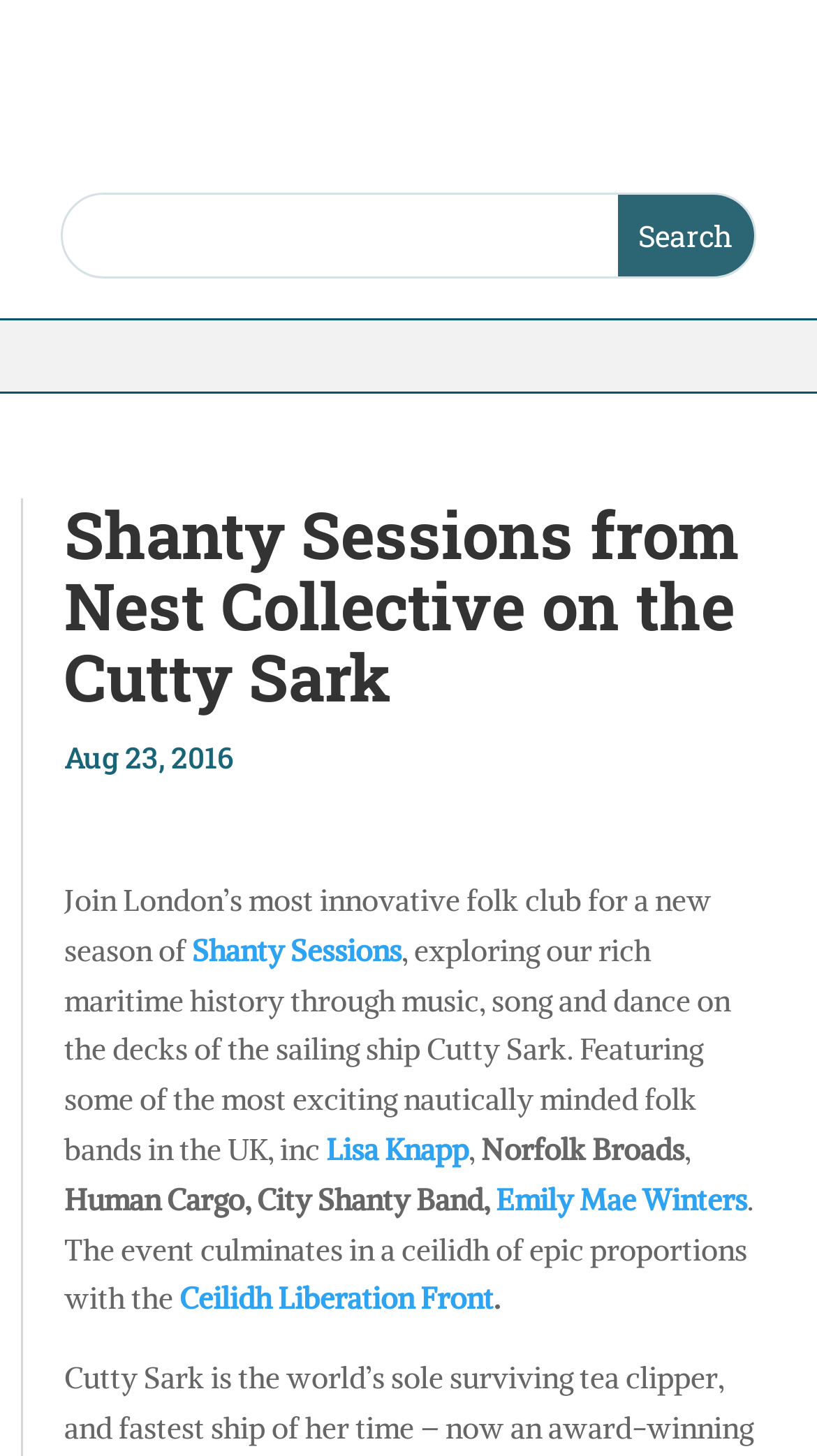What is the name of the sailing ship?
Look at the image and answer the question with a single word or phrase.

Cutty Sark